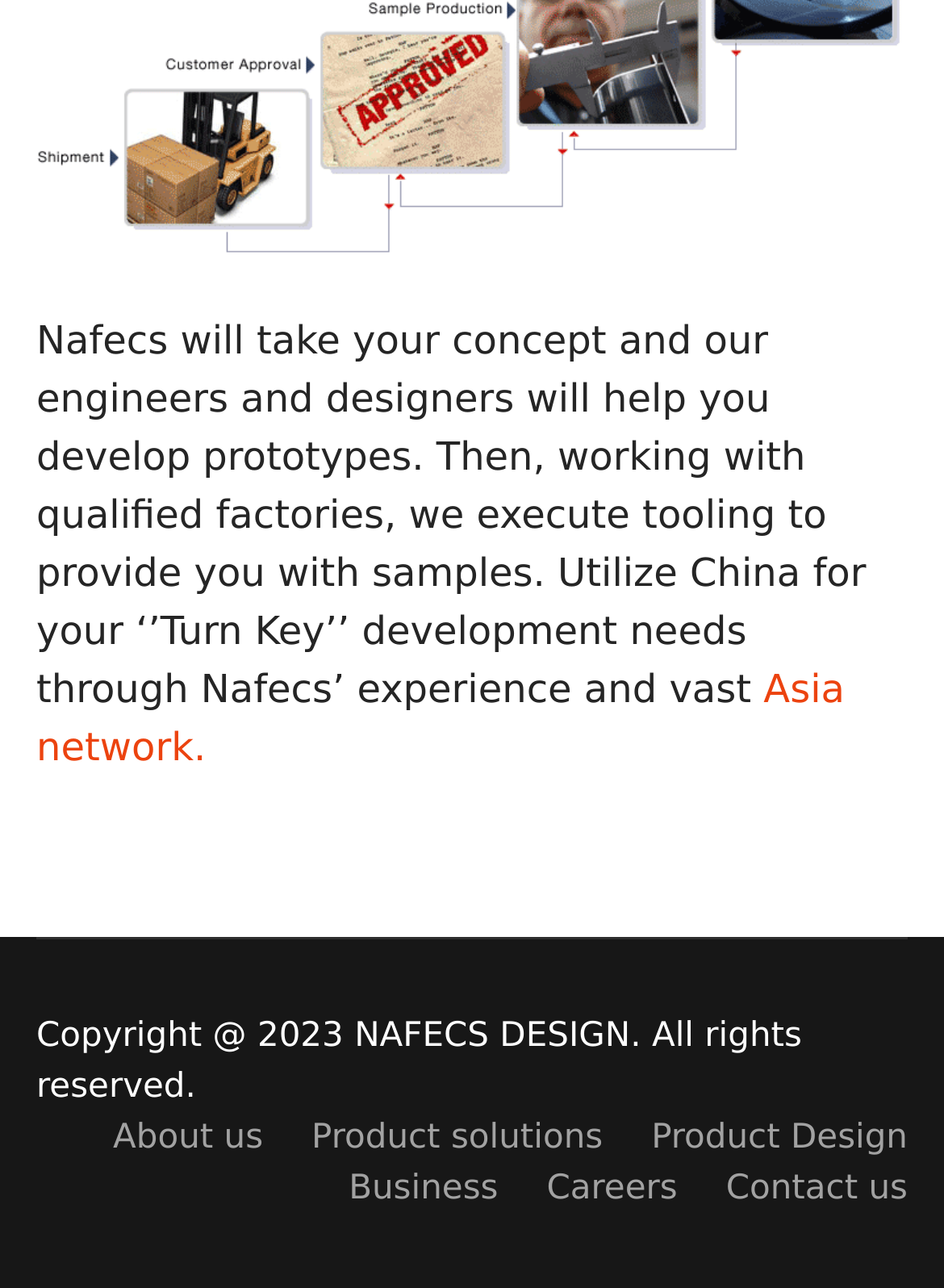What is the company's role in product development?
Based on the screenshot, answer the question with a single word or phrase.

Develop prototypes